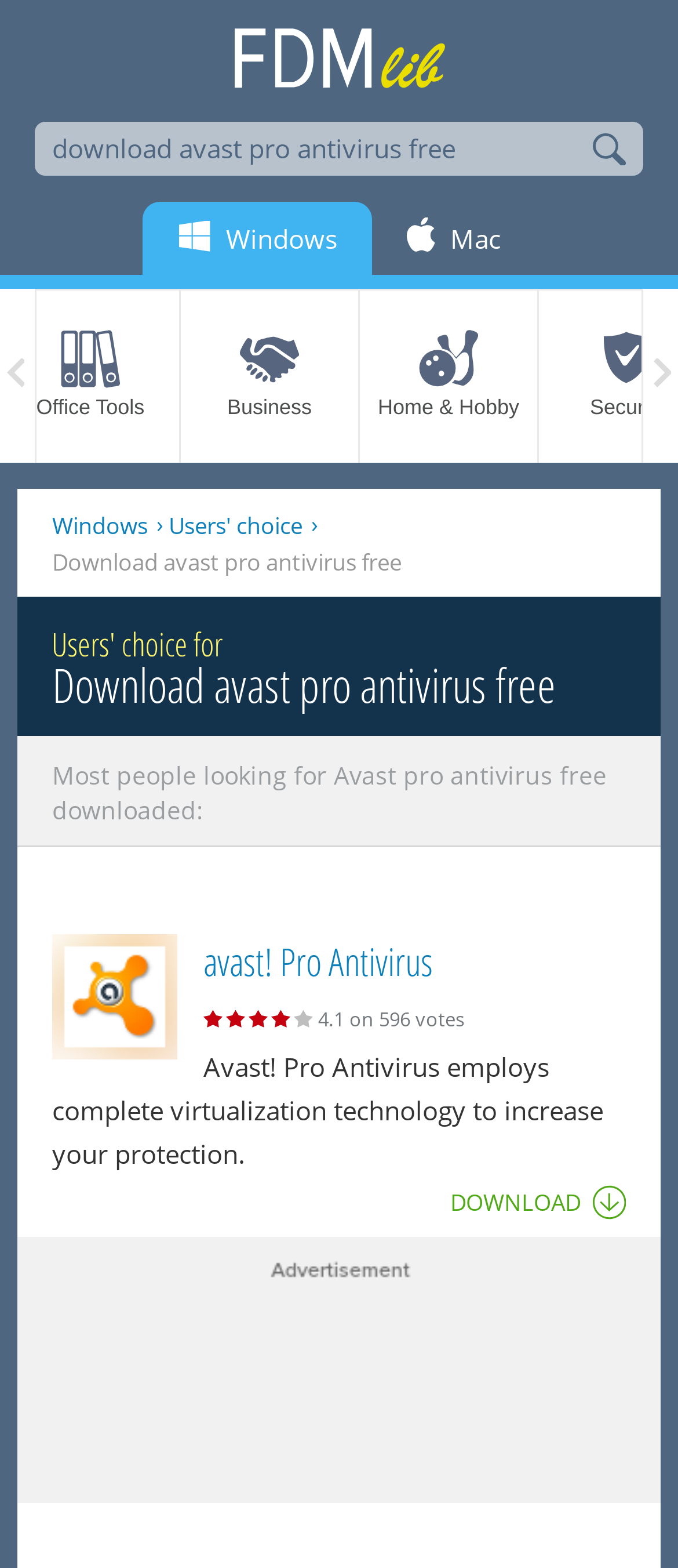What is the rating of avast! Pro Antivirus?
Answer briefly with a single word or phrase based on the image.

4.1 on 596 votes